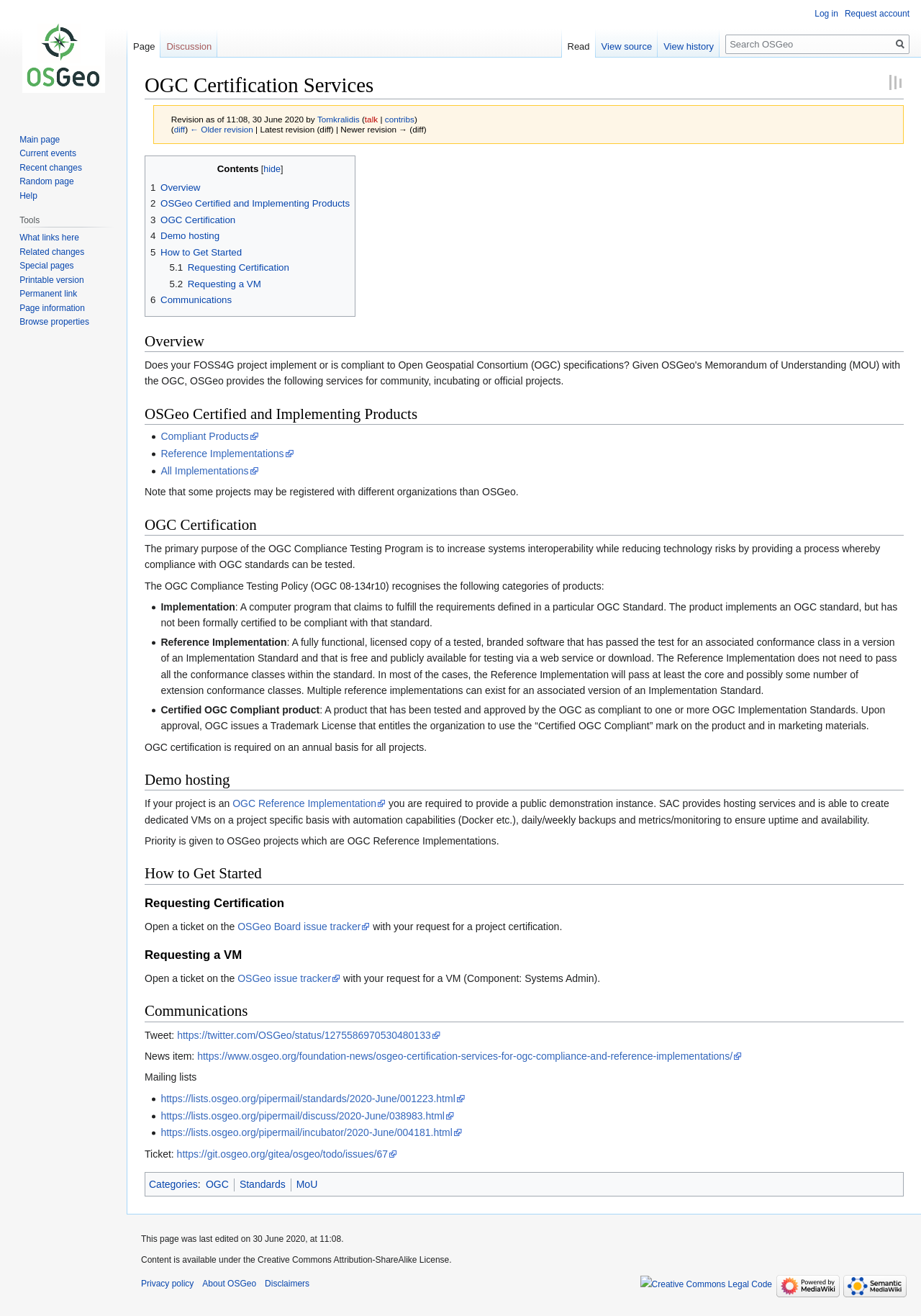Identify the text that serves as the heading for the webpage and generate it.

OGC Certification Services